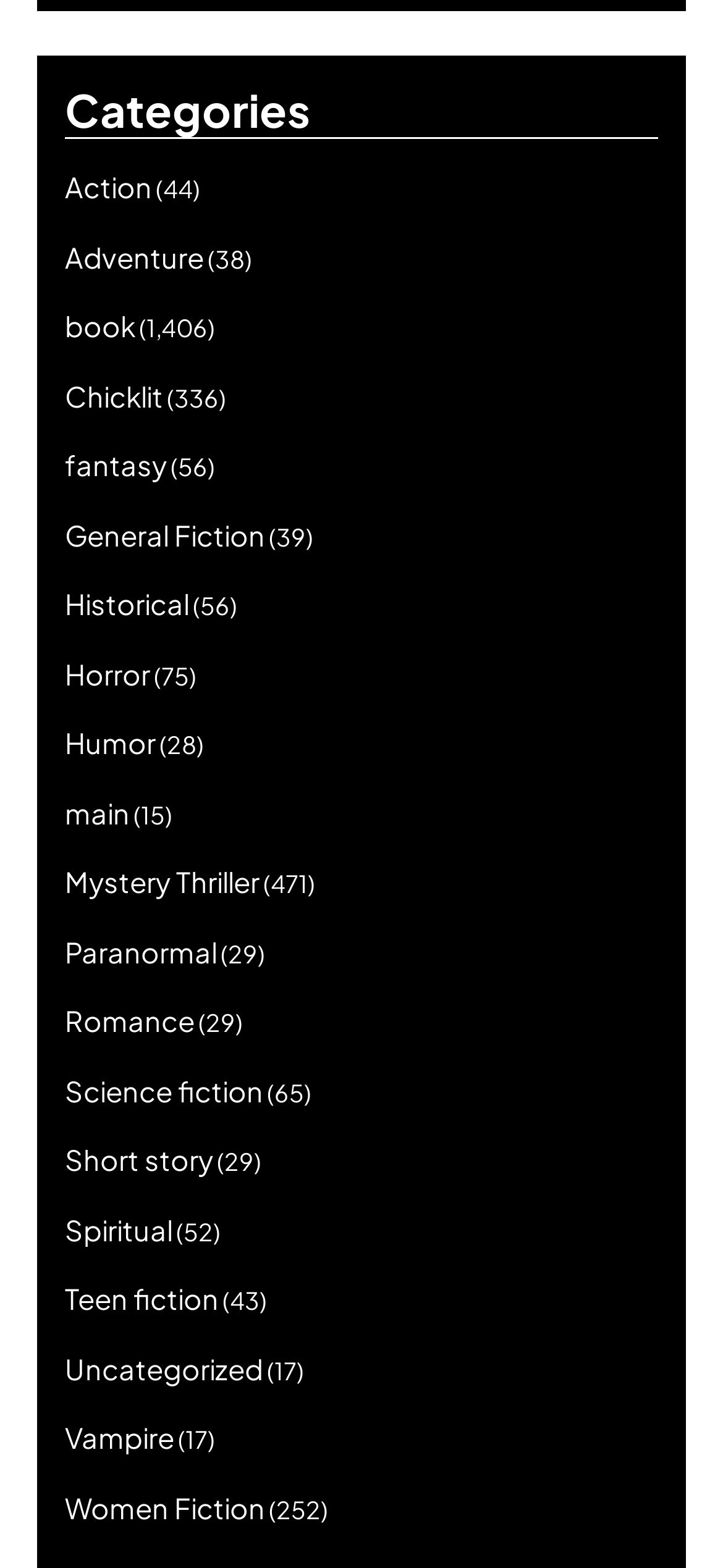How many books are in the 'Humor' category?
Using the visual information from the image, give a one-word or short-phrase answer.

28